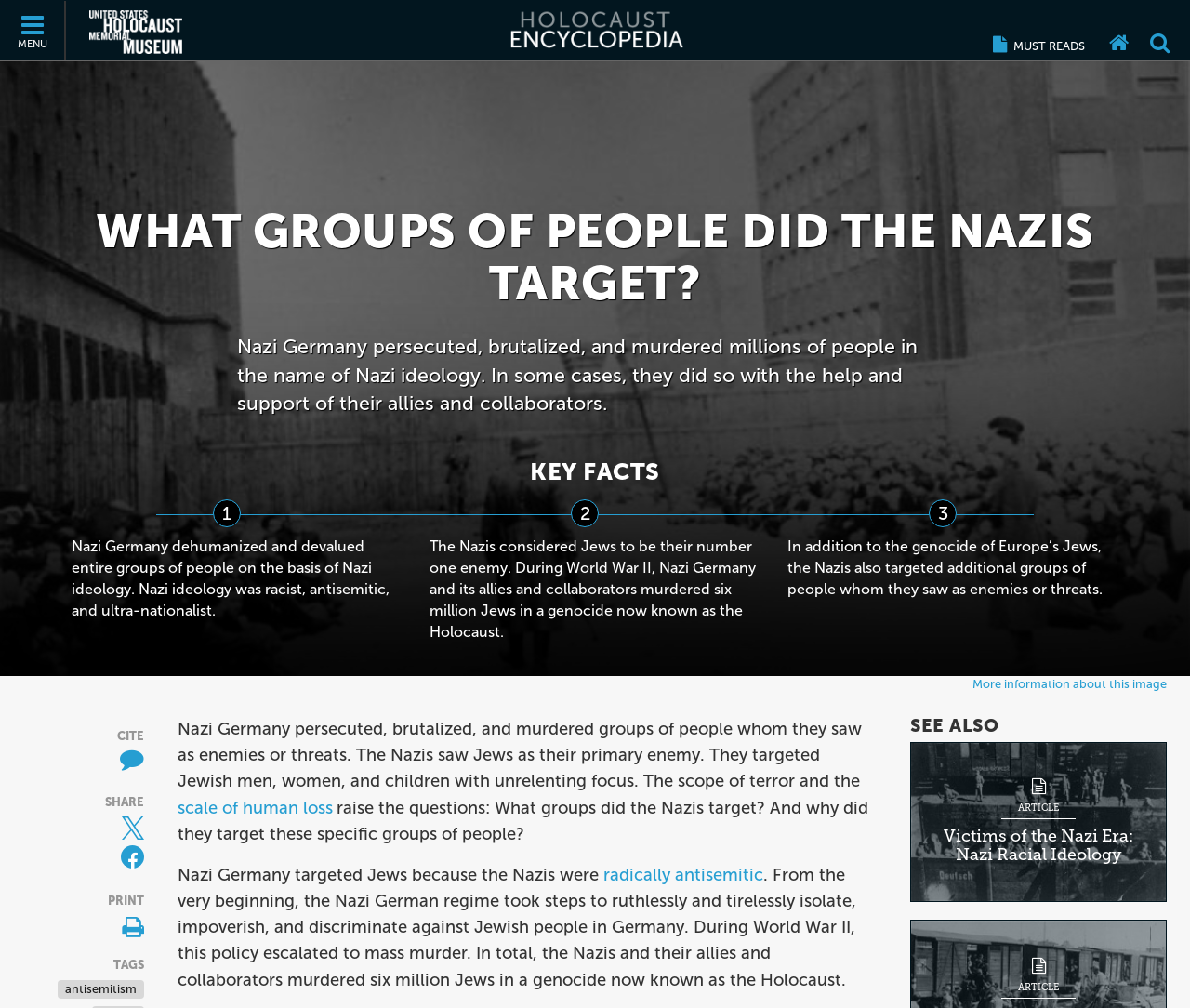Please look at the image and answer the question with a detailed explanation: What is the name of the article linked to the 'SEE ALSO' section?

The 'SEE ALSO' section has a link with the text 'Victims of the Nazi Era: Nazi Racial Ideology', which is the name of the article linked to this section.